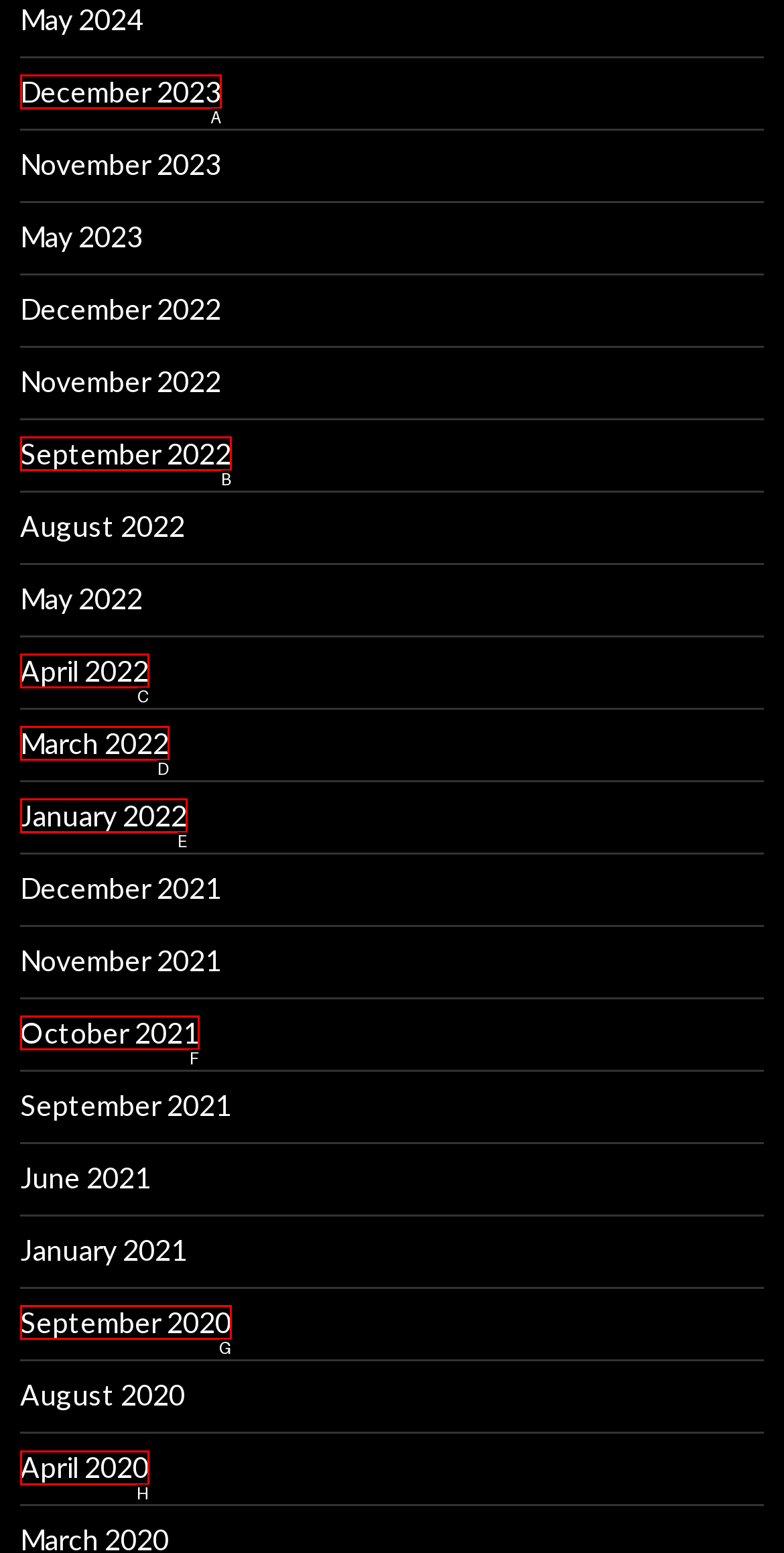Given the task: access April 2020, indicate which boxed UI element should be clicked. Provide your answer using the letter associated with the correct choice.

H